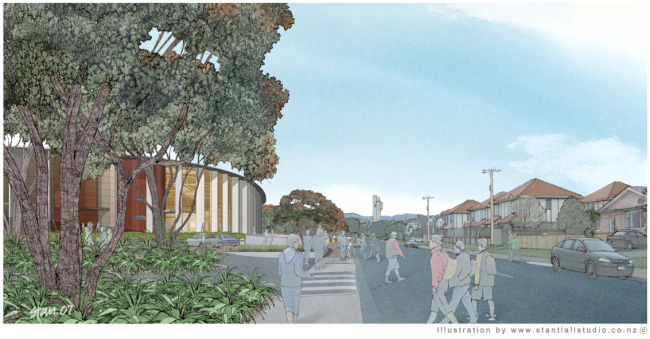Identify and describe all the elements present in the image.

This illustration depicts a vibrant streetscape featuring a modern indoor sports center on the left, characterized by its sleek architectural design and colorful facade. Surrounding the building, lush greenery and mature trees create a welcoming environment. In the foreground, a diverse group of pedestrians strolls along a crosswalk, contributing to a lively atmosphere. Homes line the right side of the street, showcasing a mix of architectural styles, while parked cars suggest a suburban setting. The scene is set against a bright sky, enhancing the openness of the space. This artwork highlights the integration of community spaces with urban design, inviting discussions about urban development and public spaces. The illustration is crafted by Stantalist Studio, reflecting a thoughtful approach to urban design and transportation.